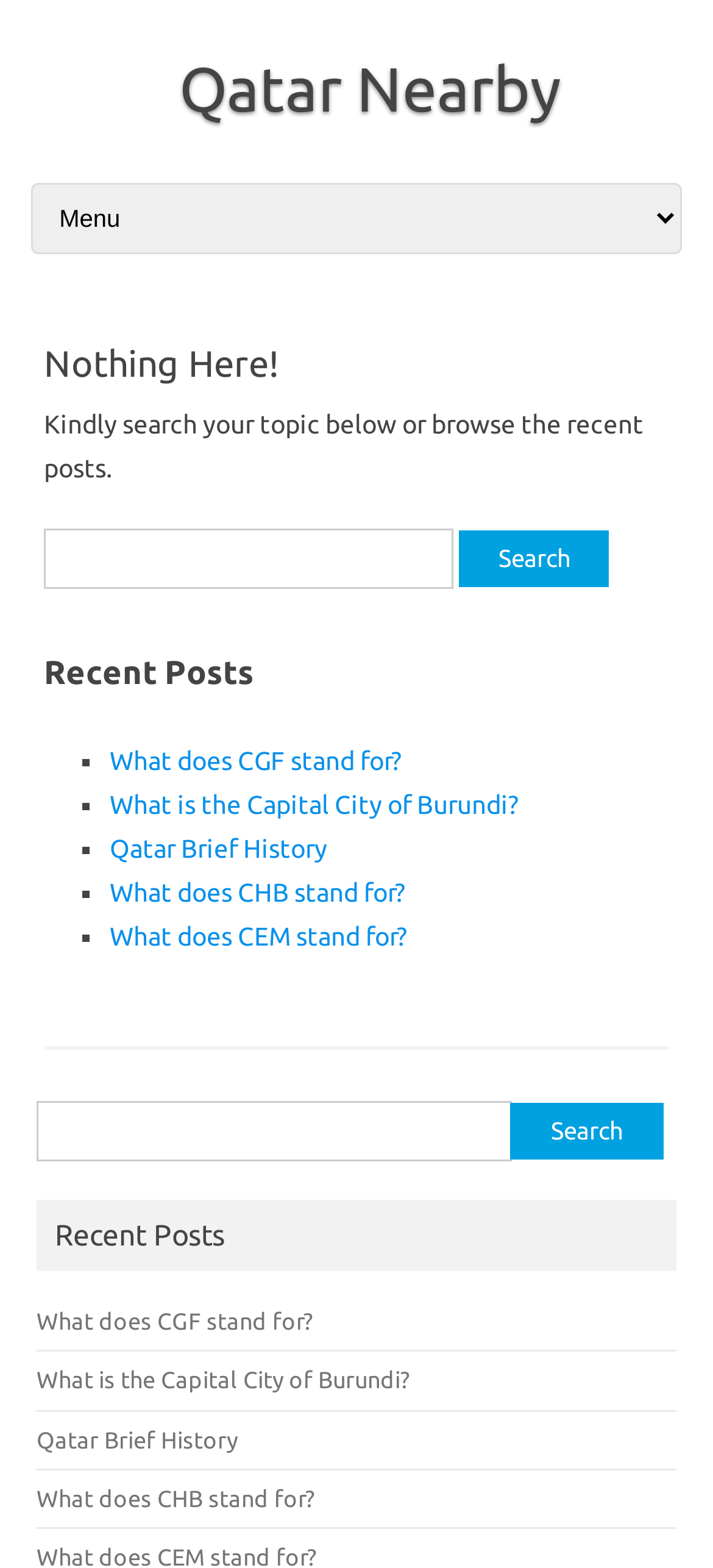Provide the bounding box coordinates of the HTML element this sentence describes: "New Arrivals". The bounding box coordinates consist of four float numbers between 0 and 1, i.e., [left, top, right, bottom].

None